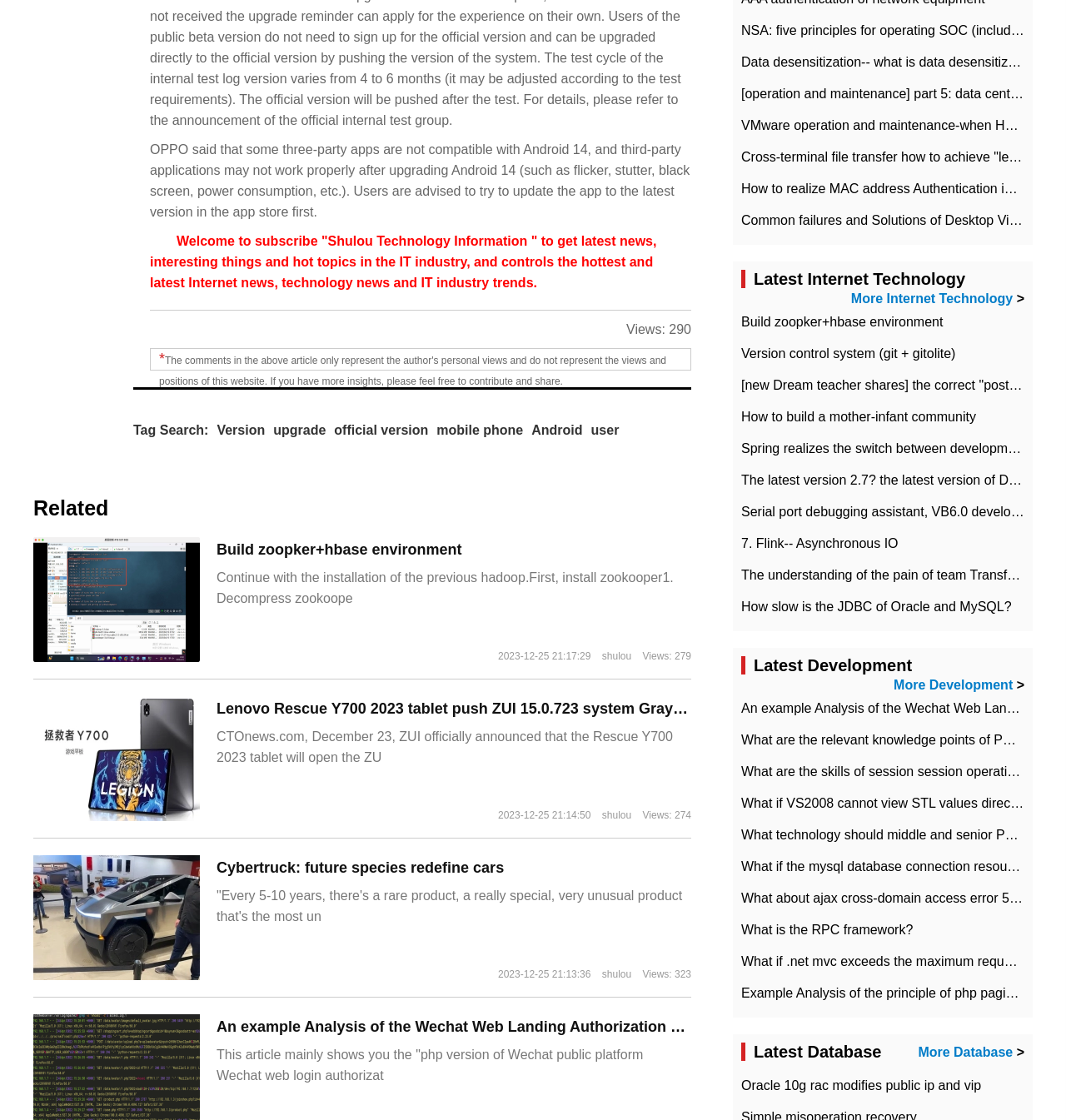Determine the bounding box for the UI element described here: "Build zoopker+hbase environment".

[0.203, 0.483, 0.433, 0.498]